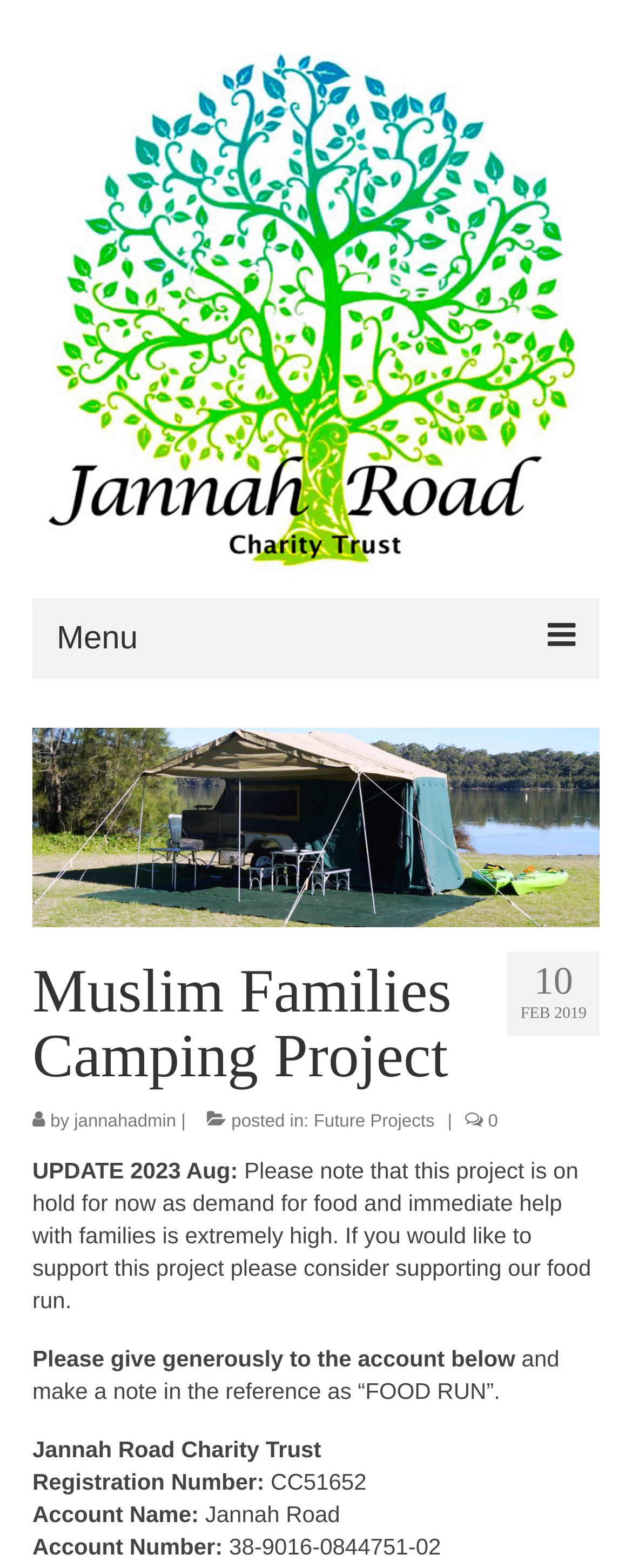Given the description of the UI element: "Family Competition 2017", predict the bounding box coordinates in the form of [left, top, right, bottom], with each value being a float between 0 and 1.

[0.115, 0.698, 0.923, 0.74]